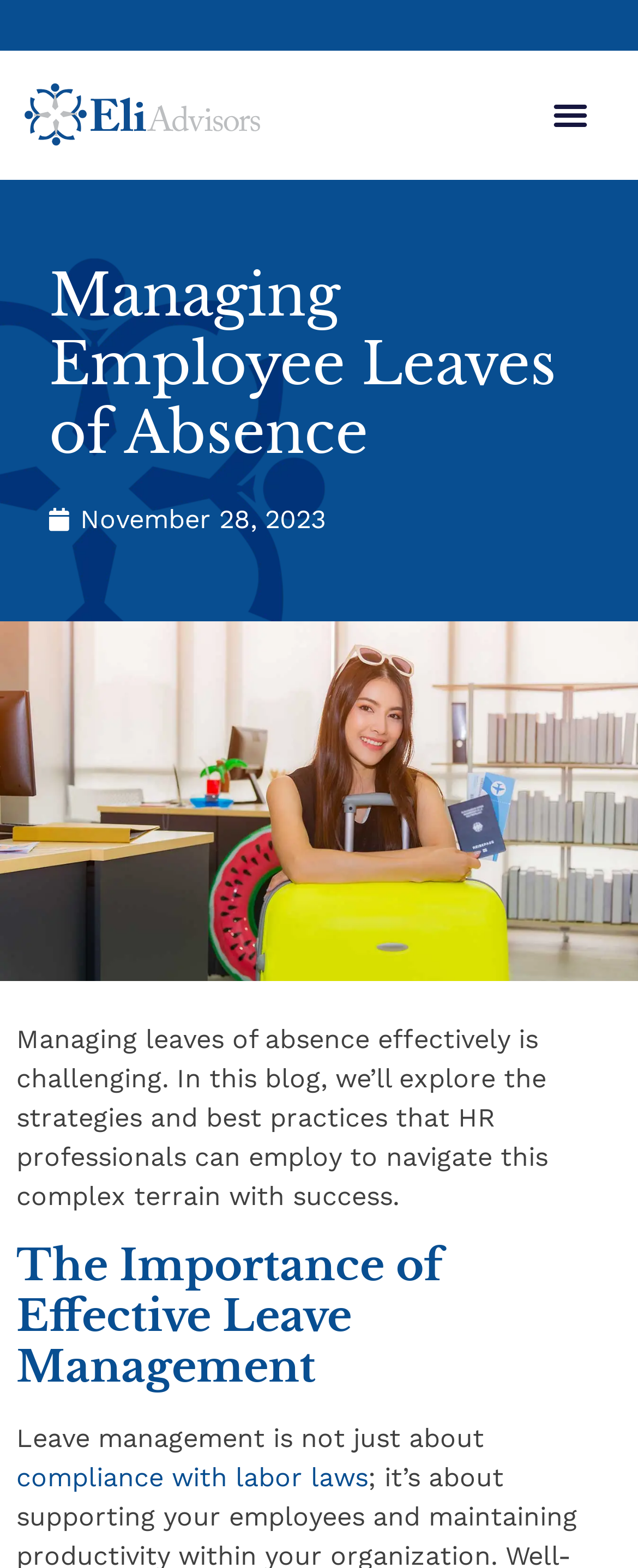Review the image closely and give a comprehensive answer to the question: When was the blog post published?

The publication date can be found below the main heading, where there is a link with the text 'November 28, 2023'.